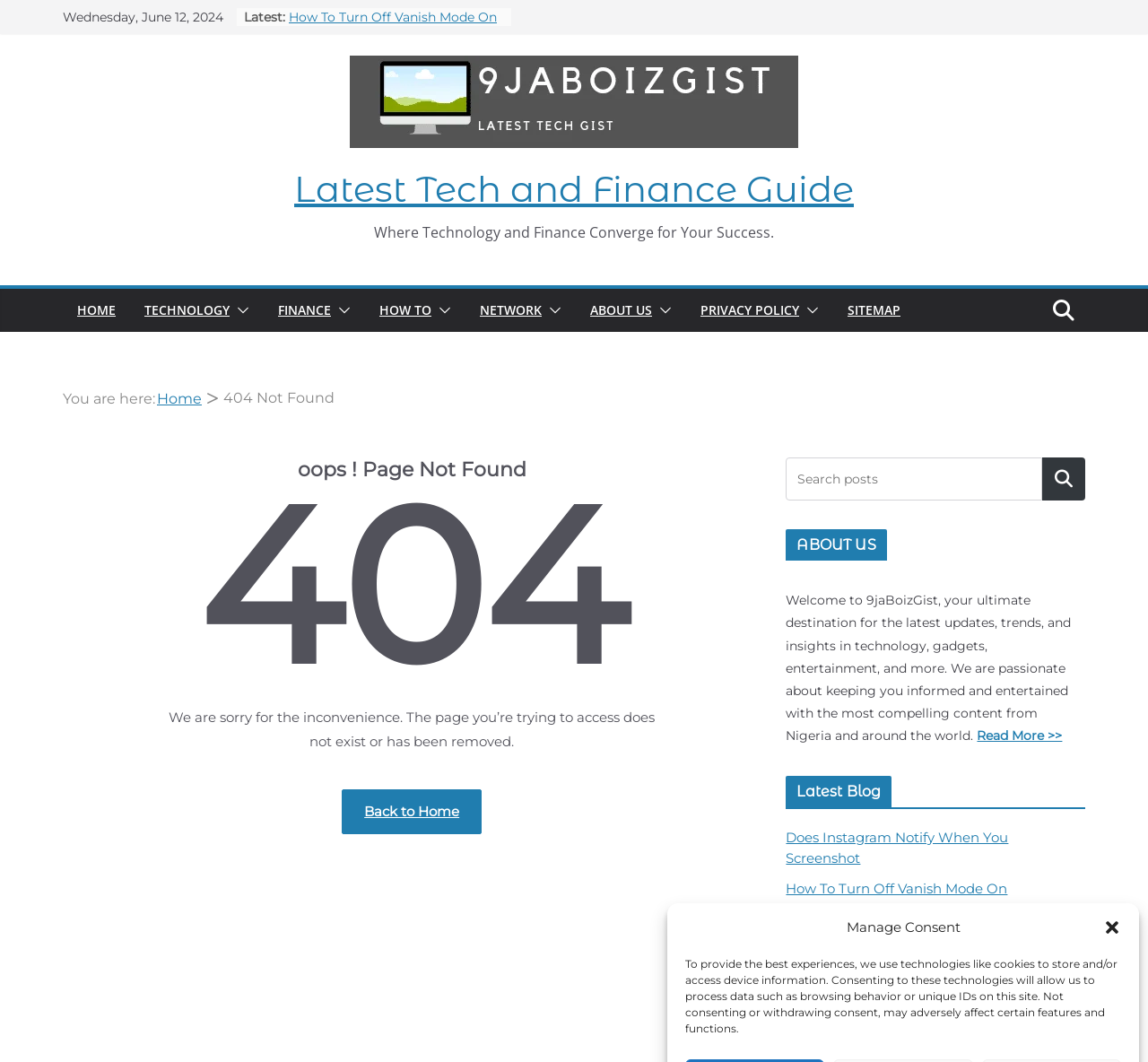Find the bounding box coordinates for the area you need to click to carry out the instruction: "Read more about the website". The coordinates should be four float numbers between 0 and 1, indicated as [left, top, right, bottom].

[0.851, 0.685, 0.925, 0.7]